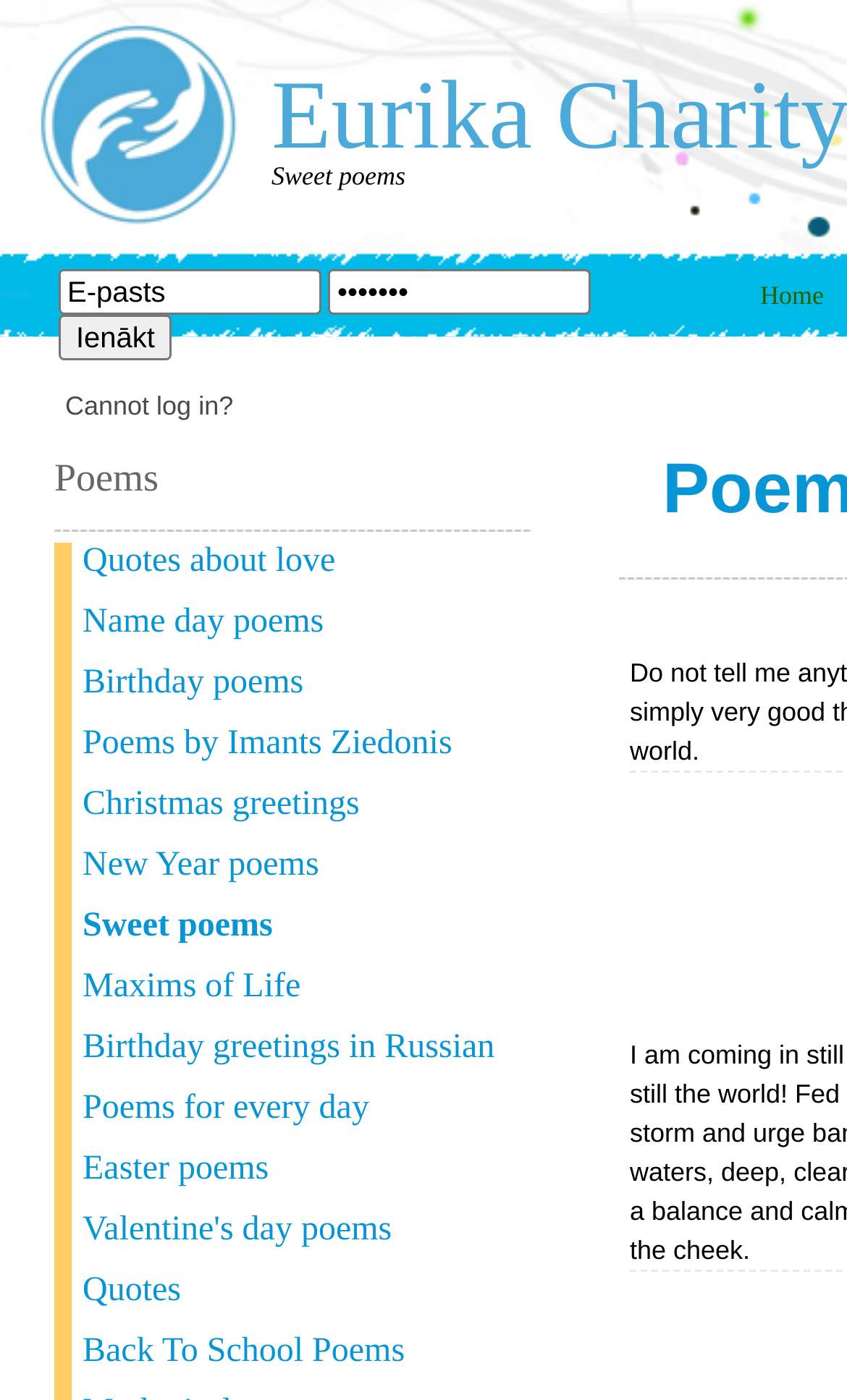Create a full and detailed caption for the entire webpage.

The webpage appears to be a poetry website, with a focus on various types of poems and quotes. At the top, there are two text boxes, one with the label "E-pasts" and the other with a series of dots, possibly indicating a password field. To the right of these text boxes is a button labeled "Ienākt", which means "Enter" in Latvian. Below this, there is a link labeled "Cannot log in?".

The main content of the webpage is a list of links, each with a heading, organized vertically down the page. The links are categorized by type of poem or quote, including "Poems", "Quotes about love", "Name day poems", "Birthday poems", and many others. There are a total of 14 links, each with a descriptive heading.

The links are positioned in a single column, with each link stacked below the previous one. The topmost link is "Poems", and the bottommost link is "Back To School Poems". The links take up most of the vertical space on the webpage, with the text boxes and button at the top taking up a relatively small amount of space.